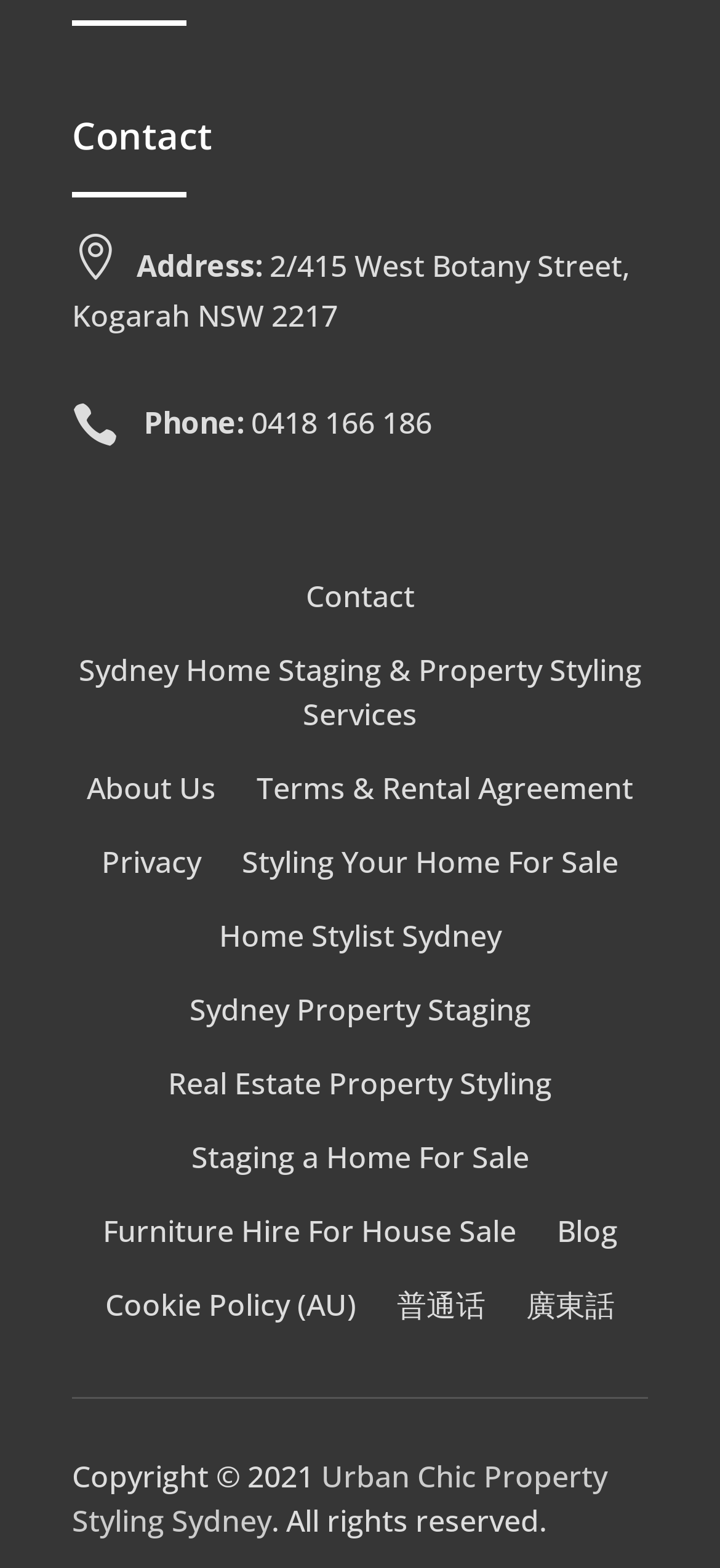Given the element description: "Styling Your Home For Sale", predict the bounding box coordinates of the UI element it refers to, using four float numbers between 0 and 1, i.e., [left, top, right, bottom].

[0.336, 0.535, 0.859, 0.573]